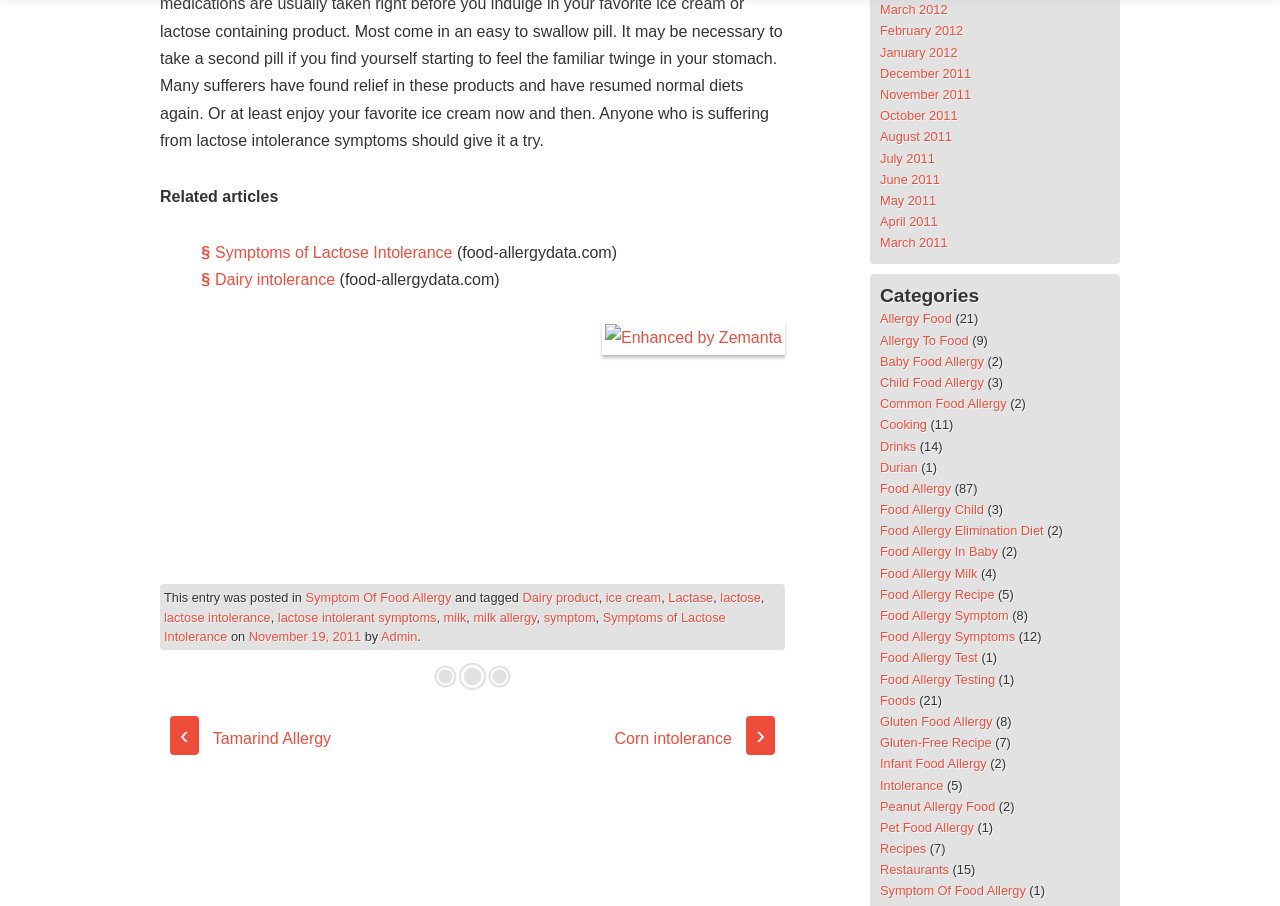Determine the bounding box coordinates of the clickable region to execute the instruction: "Explore 'Cooking' topic". The coordinates should be four float numbers between 0 and 1, denoted as [left, top, right, bottom].

[0.688, 0.461, 0.724, 0.477]